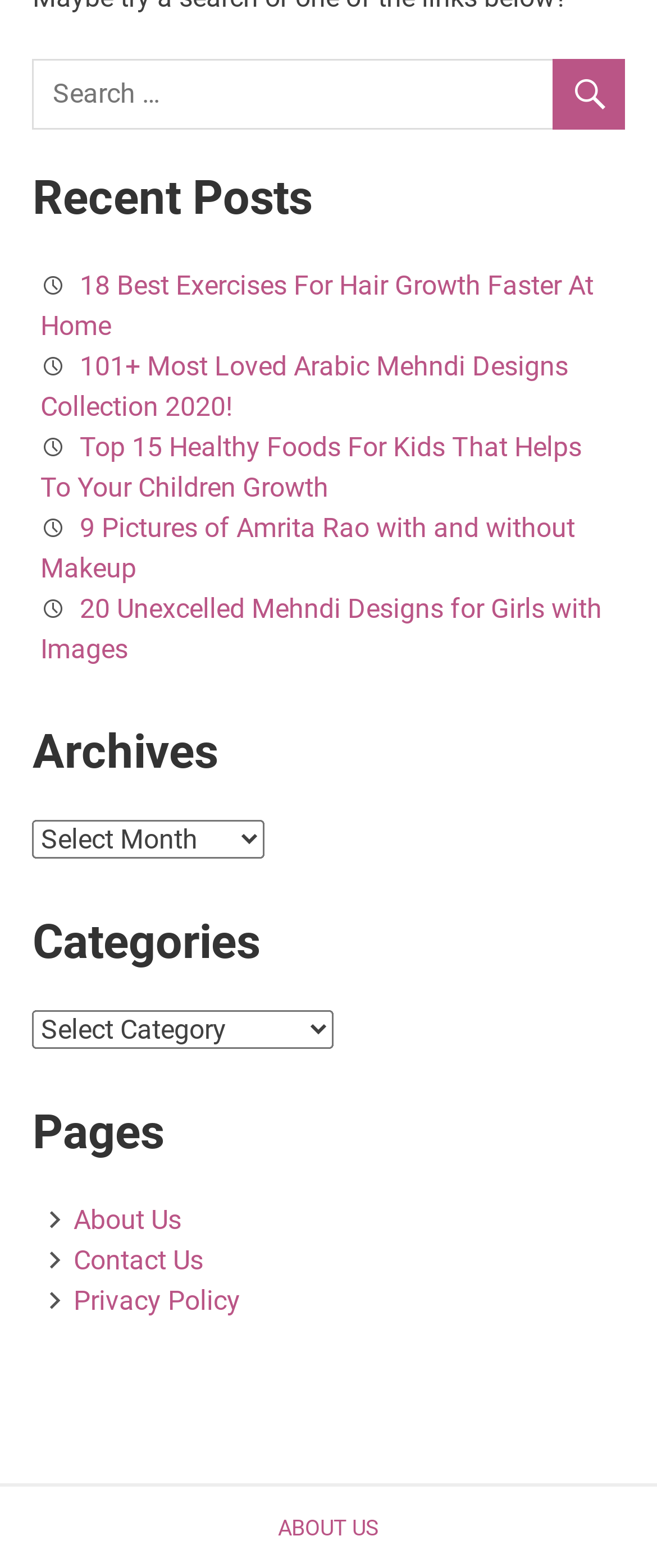What is the purpose of the 'Categories' dropdown?
Please provide a single word or phrase as the answer based on the screenshot.

To select content categories